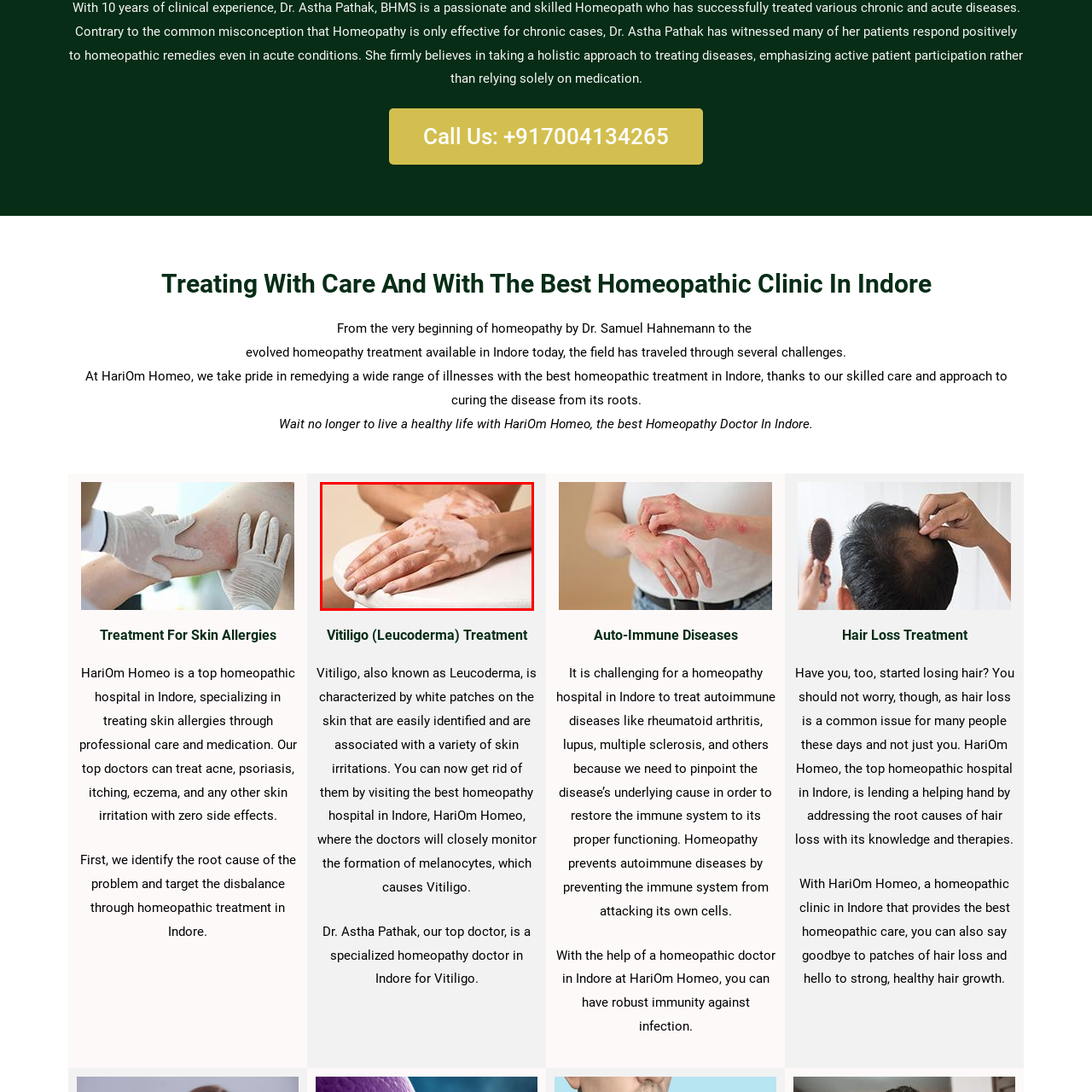Direct your attention to the image enclosed by the red boundary, Where is the HariOm Homeo clinic located? 
Answer concisely using a single word or phrase.

Indore